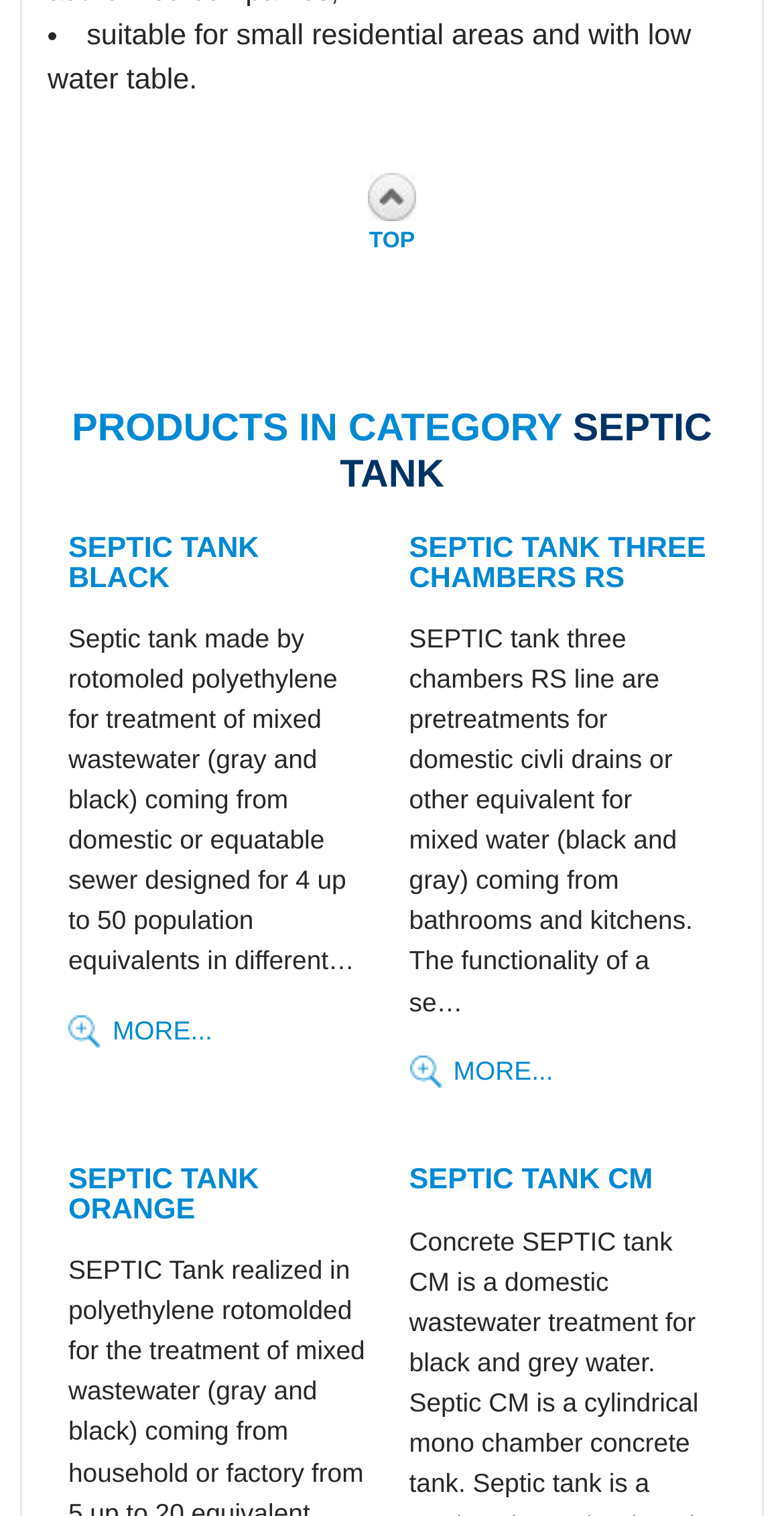Given the element description: "SEPTIC tank three chambers RS", predict the bounding box coordinates of this UI element. The coordinates must be four float numbers between 0 and 1, given as [left, top, right, bottom].

[0.522, 0.352, 0.9, 0.392]